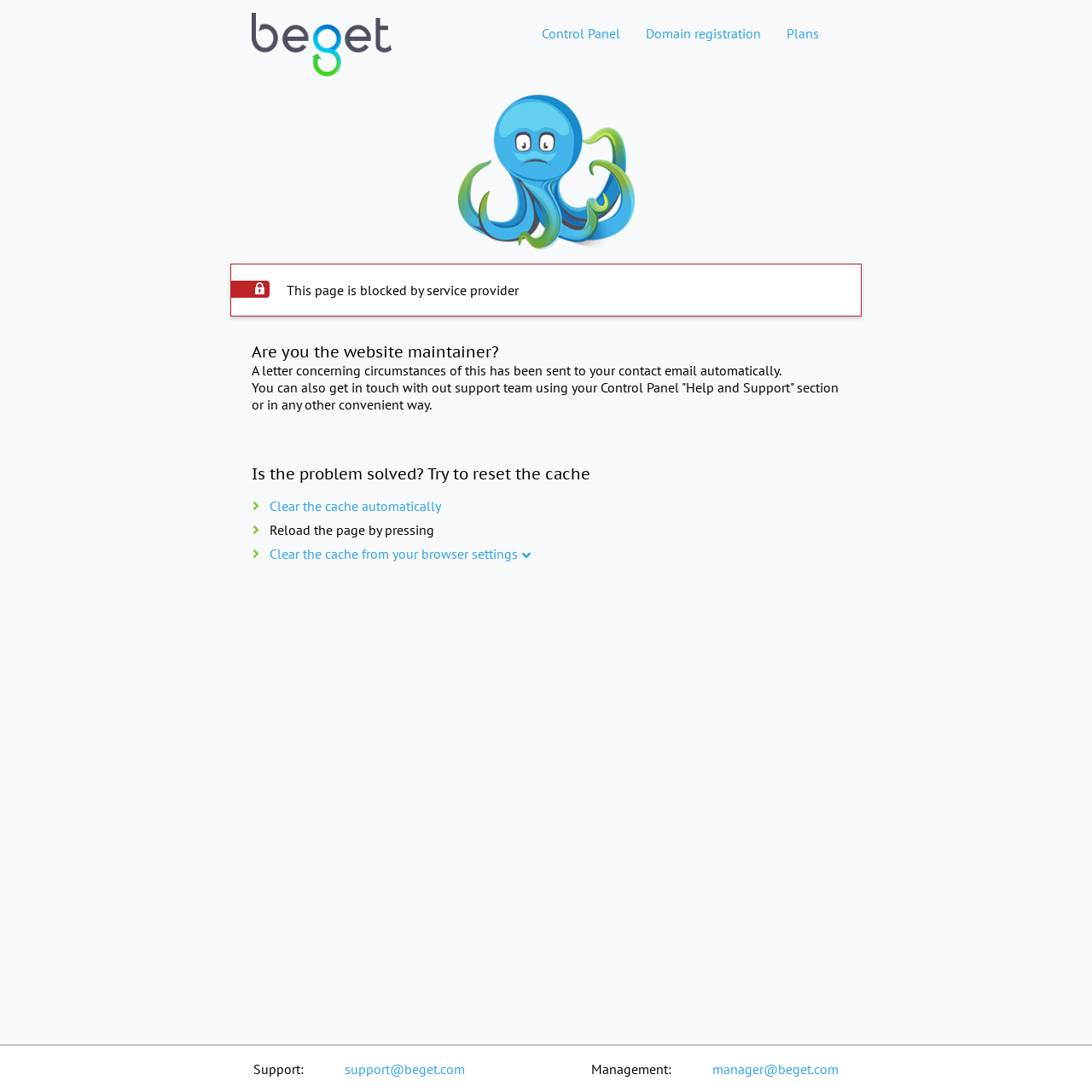Identify the bounding box coordinates for the region of the element that should be clicked to carry out the instruction: "Log in to the website". The bounding box coordinates should be four float numbers between 0 and 1, i.e., [left, top, right, bottom].

None